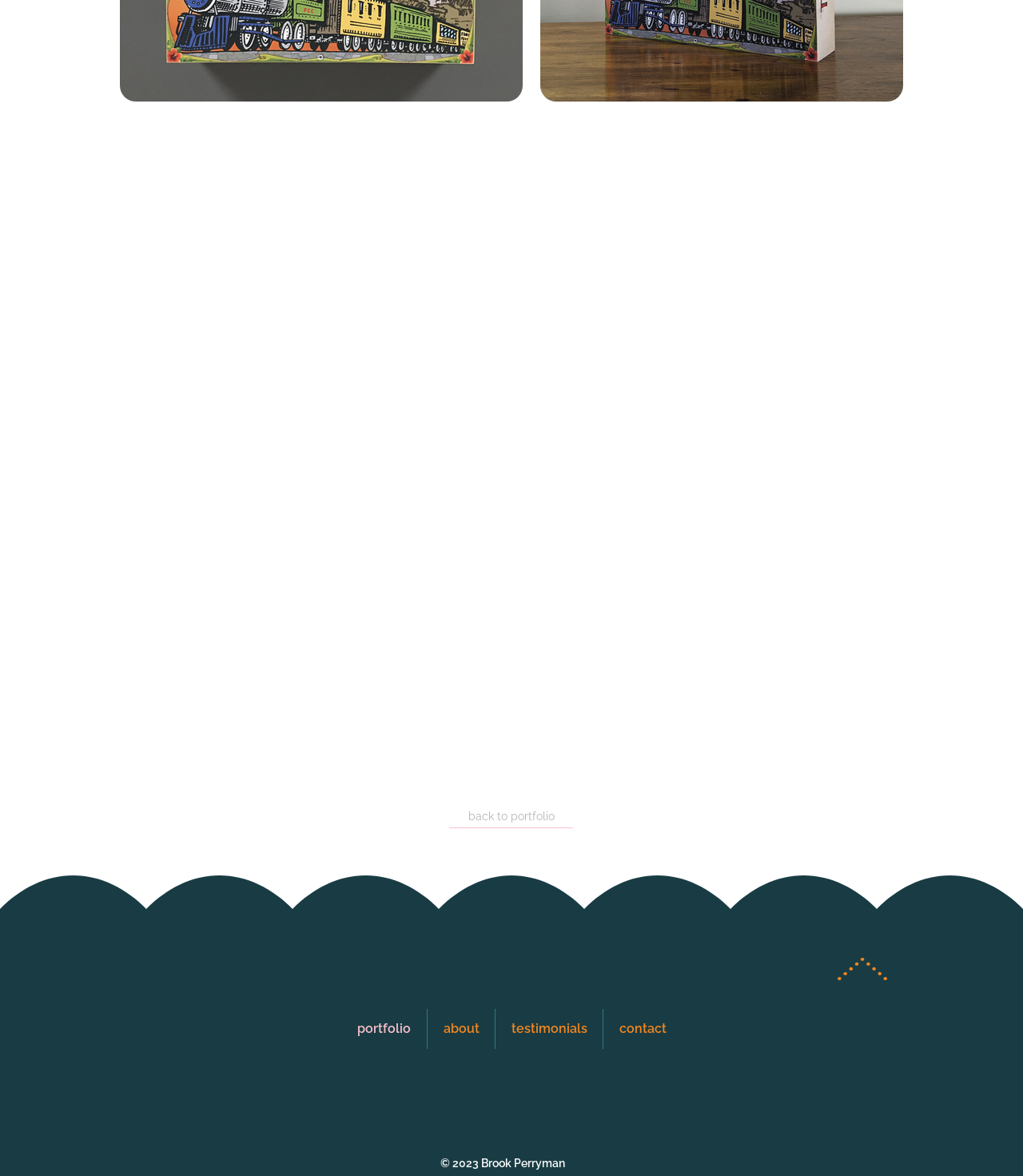Provide the bounding box coordinates, formatted as (top-left x, top-left y, bottom-right x, bottom-right y), with all values being floating point numbers between 0 and 1. Identify the bounding box of the UI element that matches the description: back to portfolio

[0.439, 0.684, 0.56, 0.705]